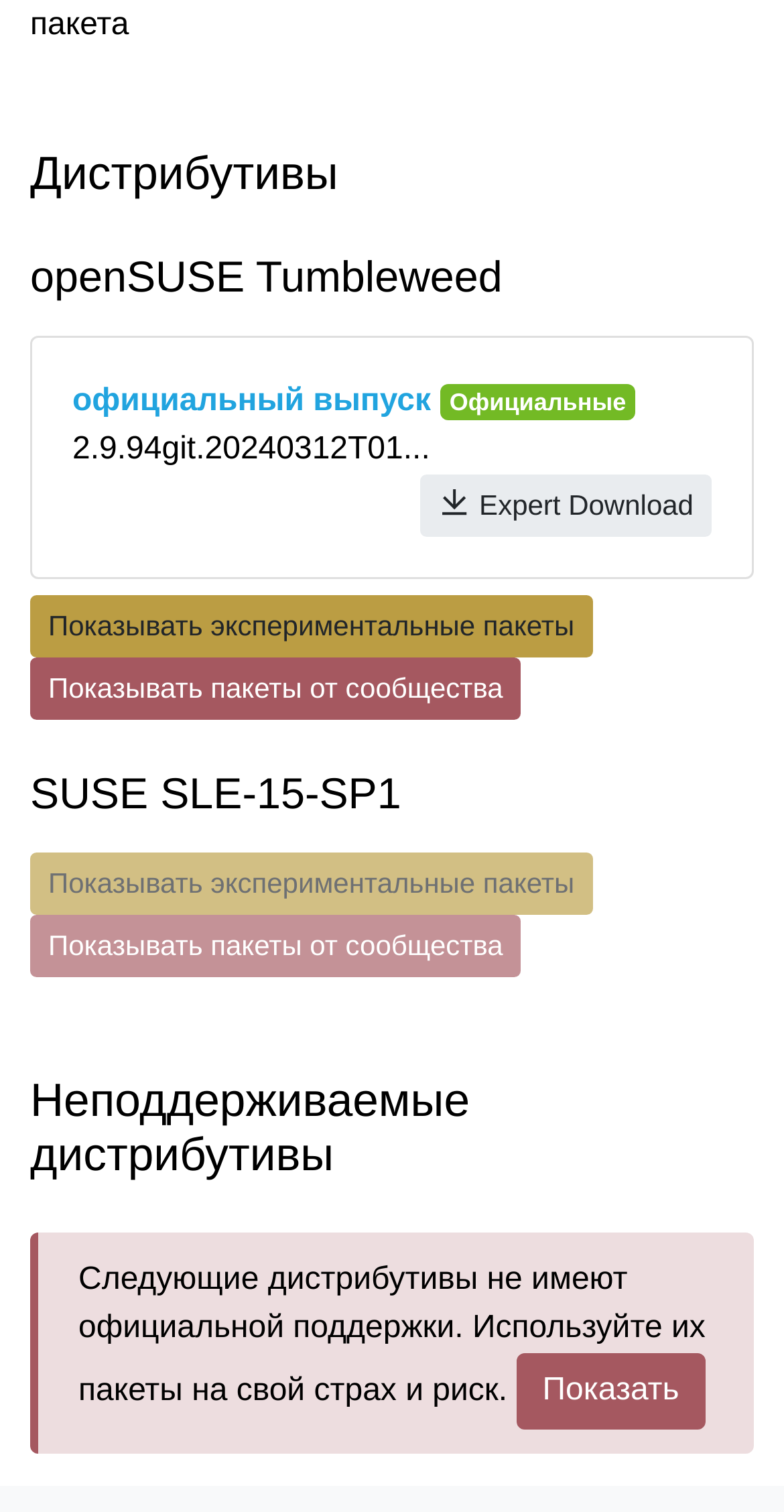How many links are on this webpage?
Your answer should be a single word or phrase derived from the screenshot.

2